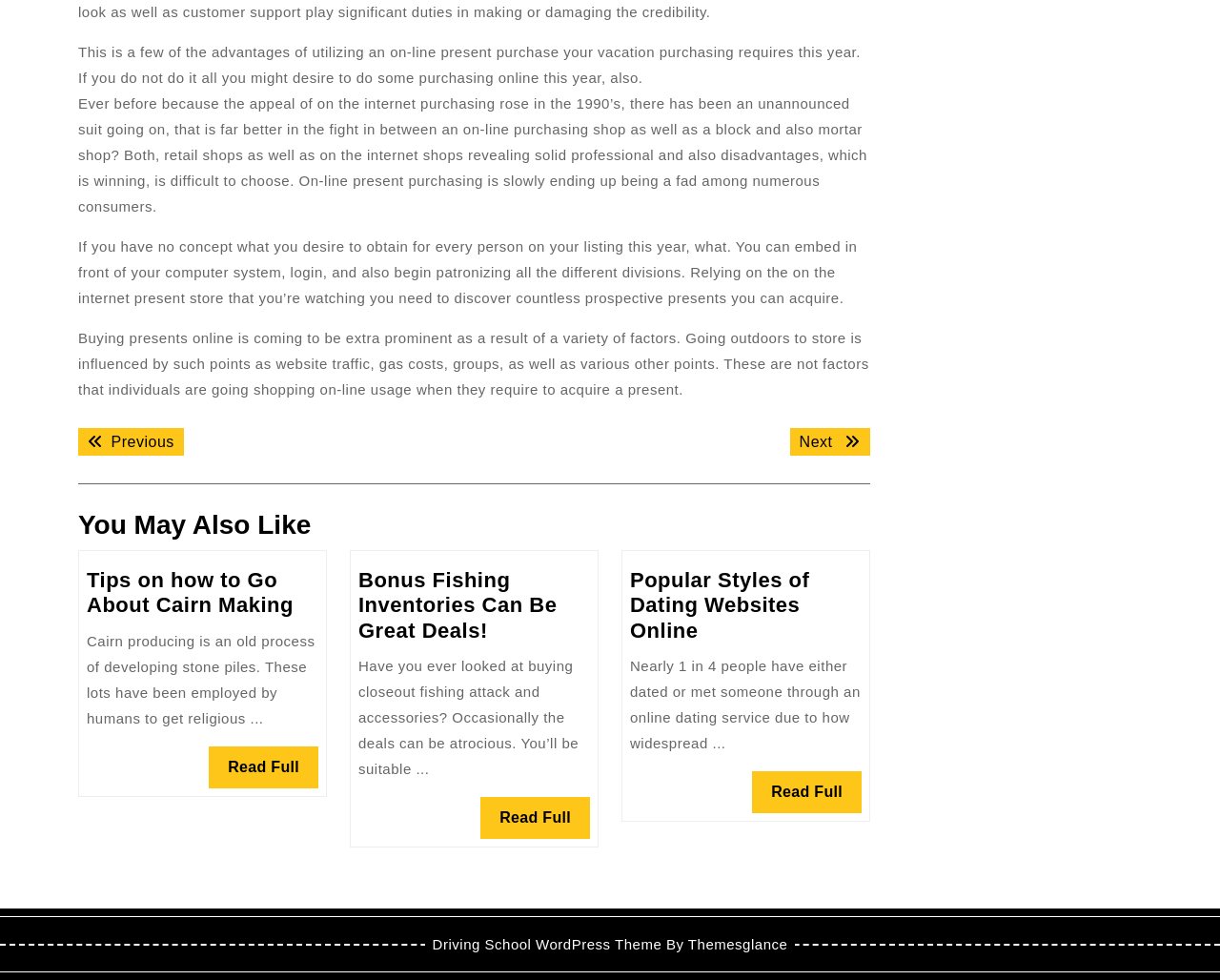Respond with a single word or phrase to the following question: What is the purpose of the 'Read Full' links?

To read full articles